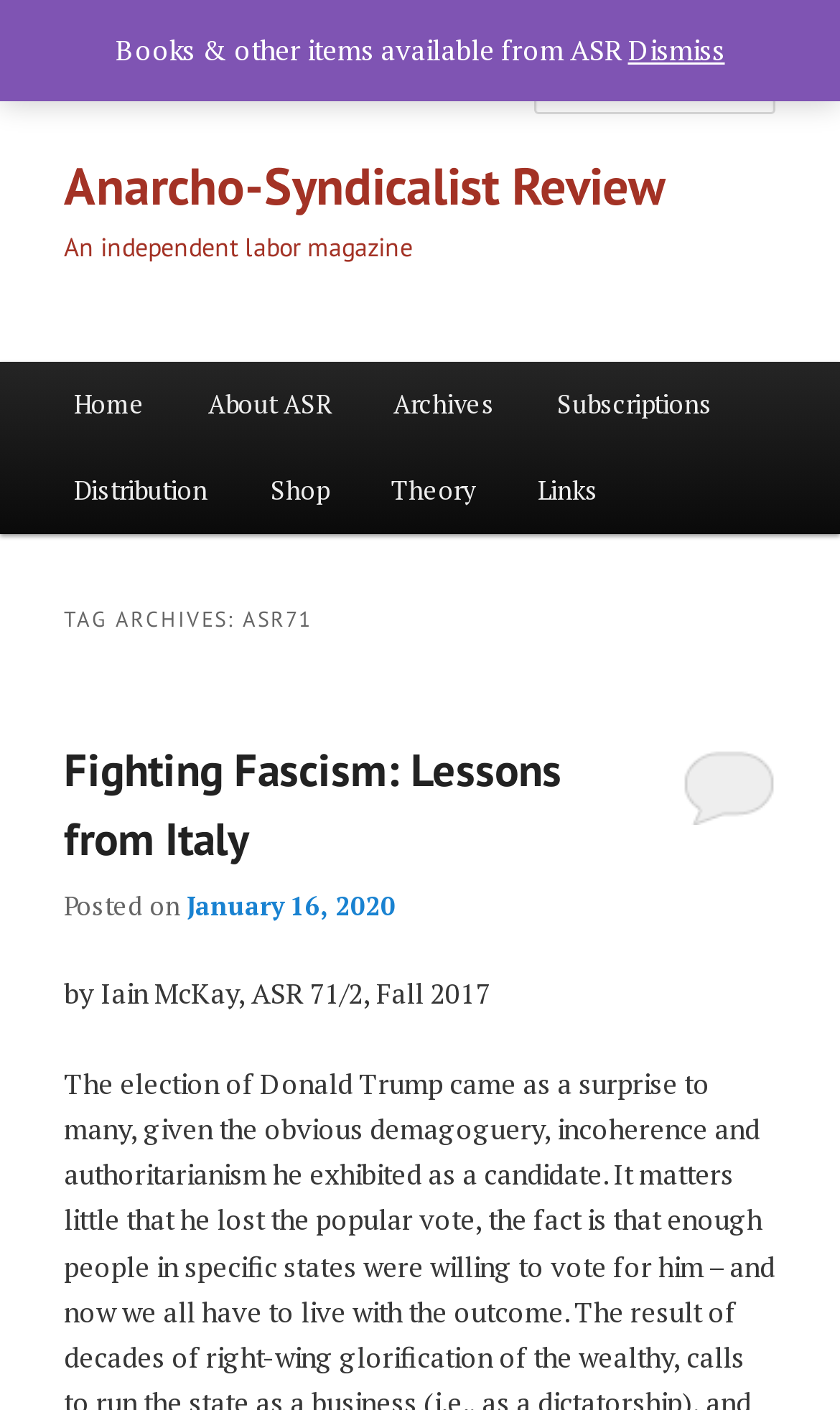What is the topic of the article?
Please analyze the image and answer the question with as much detail as possible.

The topic of the article can be found in the heading element 'Fighting Fascism: Lessons from Italy' which is a child of the HeaderAsNonLandmark element.